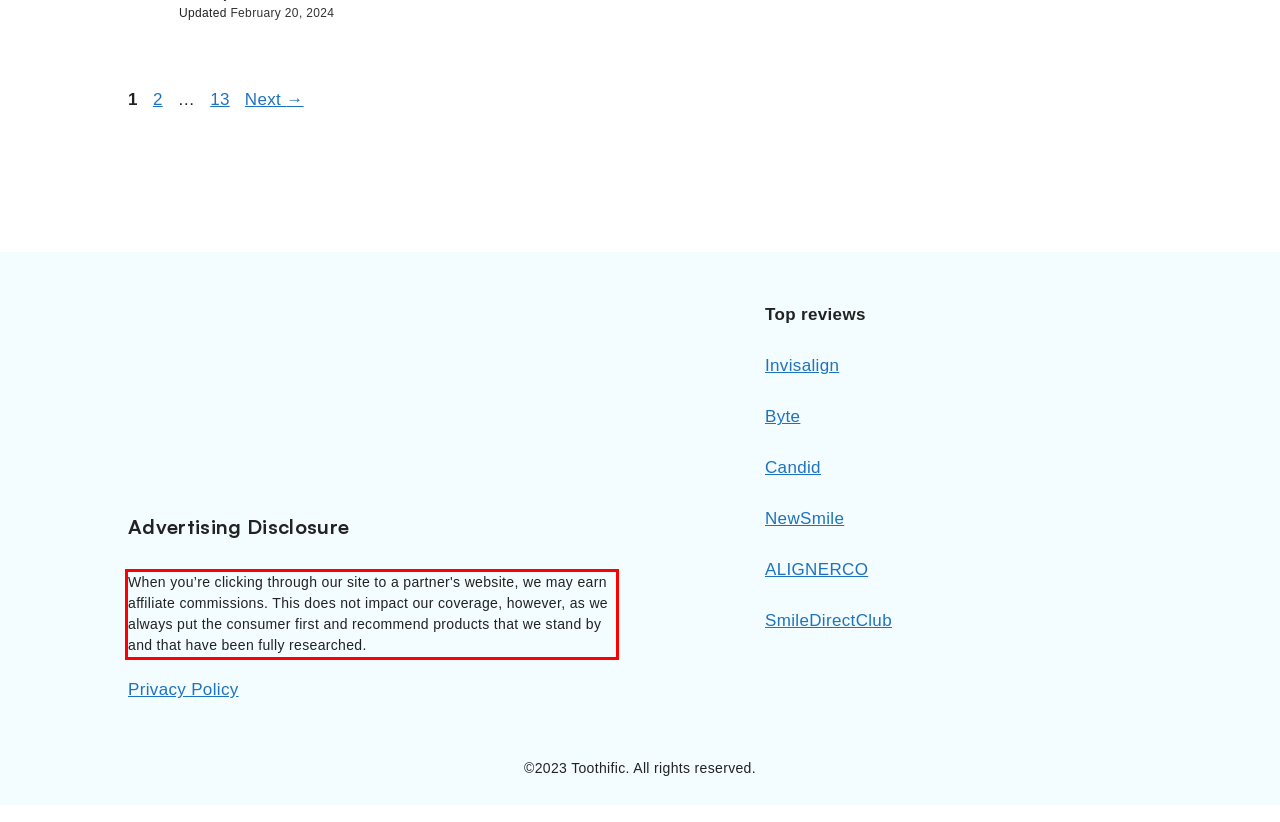Look at the screenshot of the webpage, locate the red rectangle bounding box, and generate the text content that it contains.

When you’re clicking through our site to a partner's website, we may earn affiliate commissions. This does not impact our coverage, however, as we always put the consumer first and recommend products that we stand by and that have been fully researched.